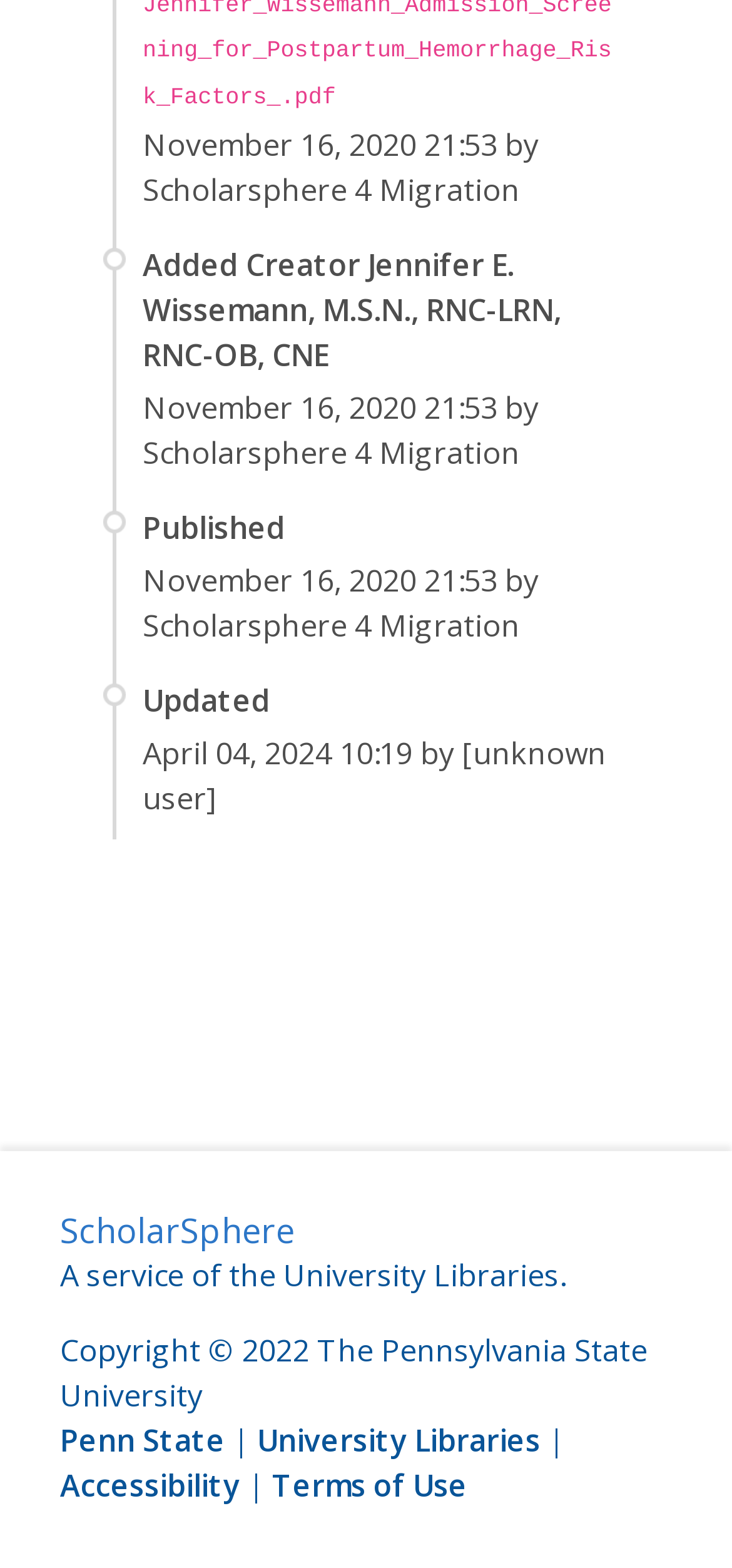Using the given description, provide the bounding box coordinates formatted as (top-left x, top-left y, bottom-right x, bottom-right y), with all values being floating point numbers between 0 and 1. Description: University Libraries

[0.351, 0.905, 0.738, 0.931]